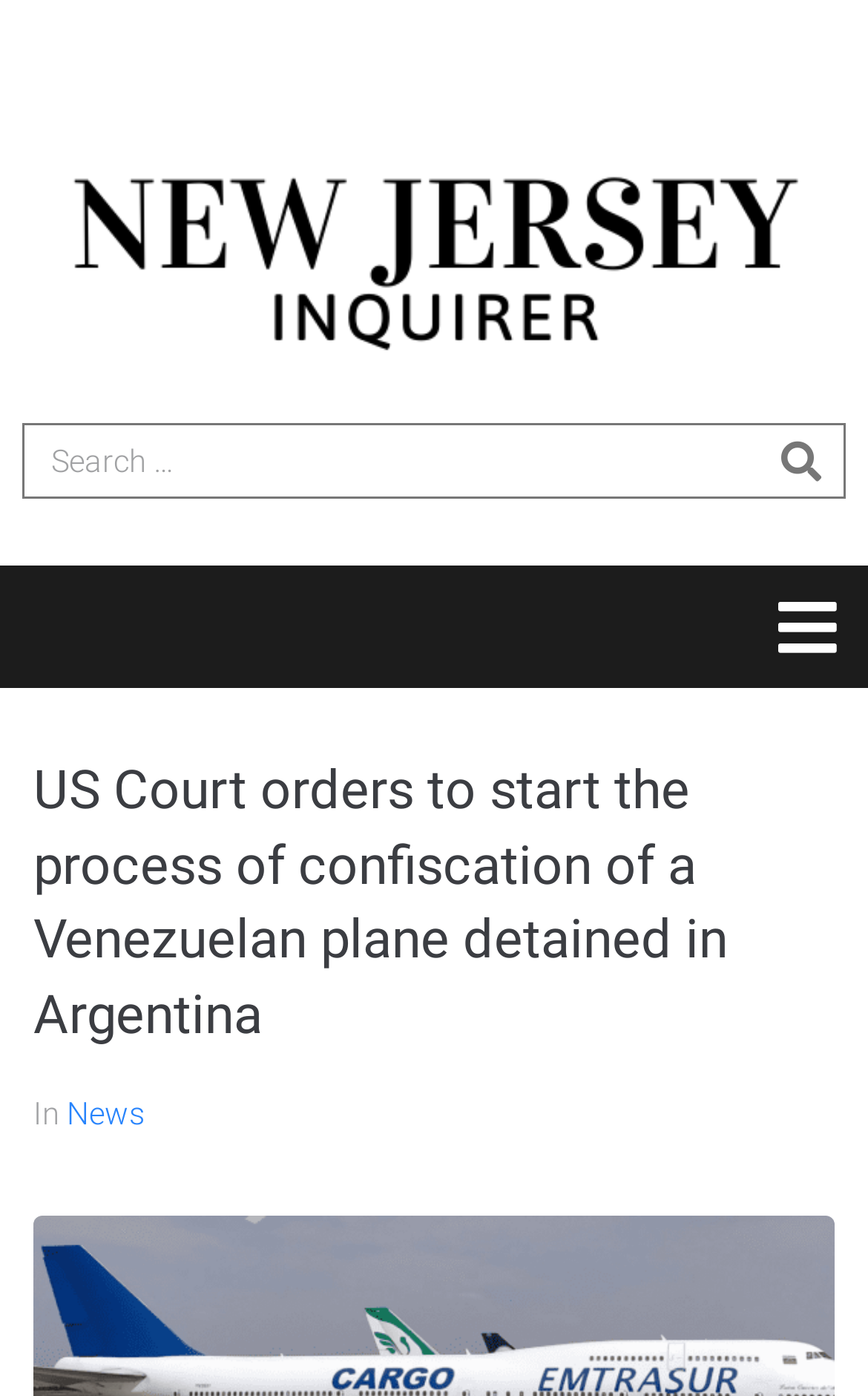Use a single word or phrase to answer the question:
What is the purpose of the button on the top-right corner?

Search